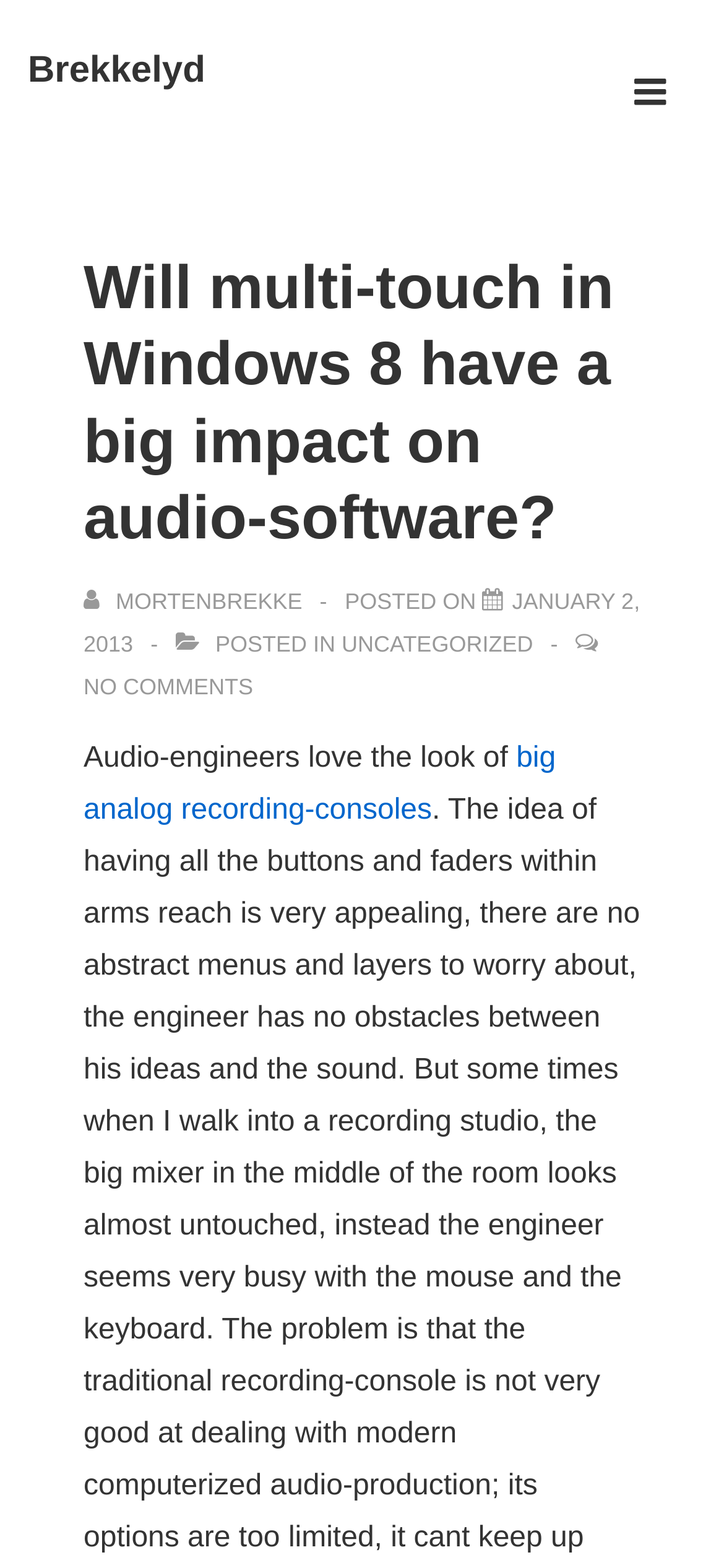When was the article posted?
By examining the image, provide a one-word or phrase answer.

JANUARY 2, 2013